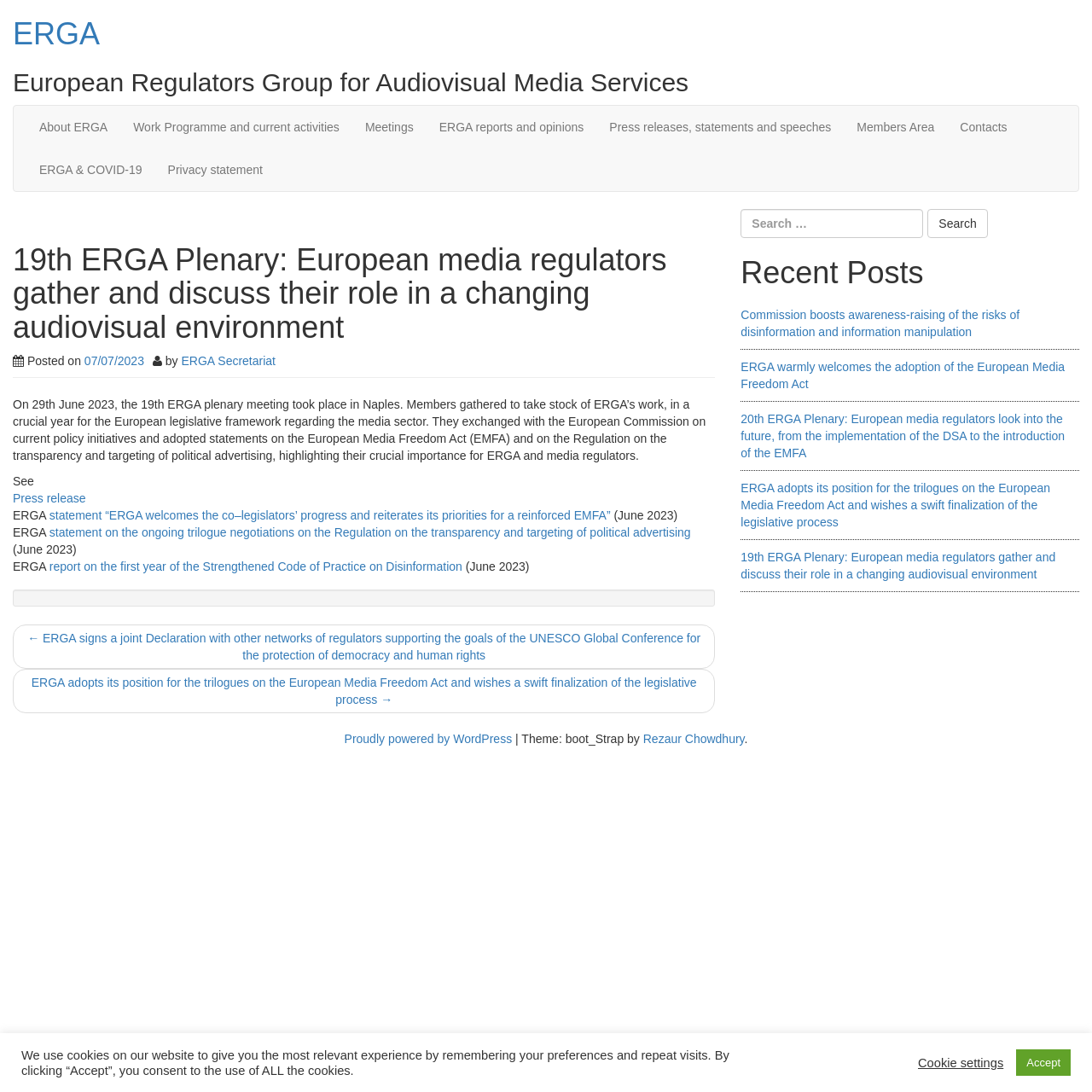What is the topic of the latest article?
Craft a detailed and extensive response to the question.

The latest article is the one with the heading '19th ERGA Plenary: European media regulators gather and discuss their role in a changing audiovisual environment'. This can be found in the main content area of the webpage.